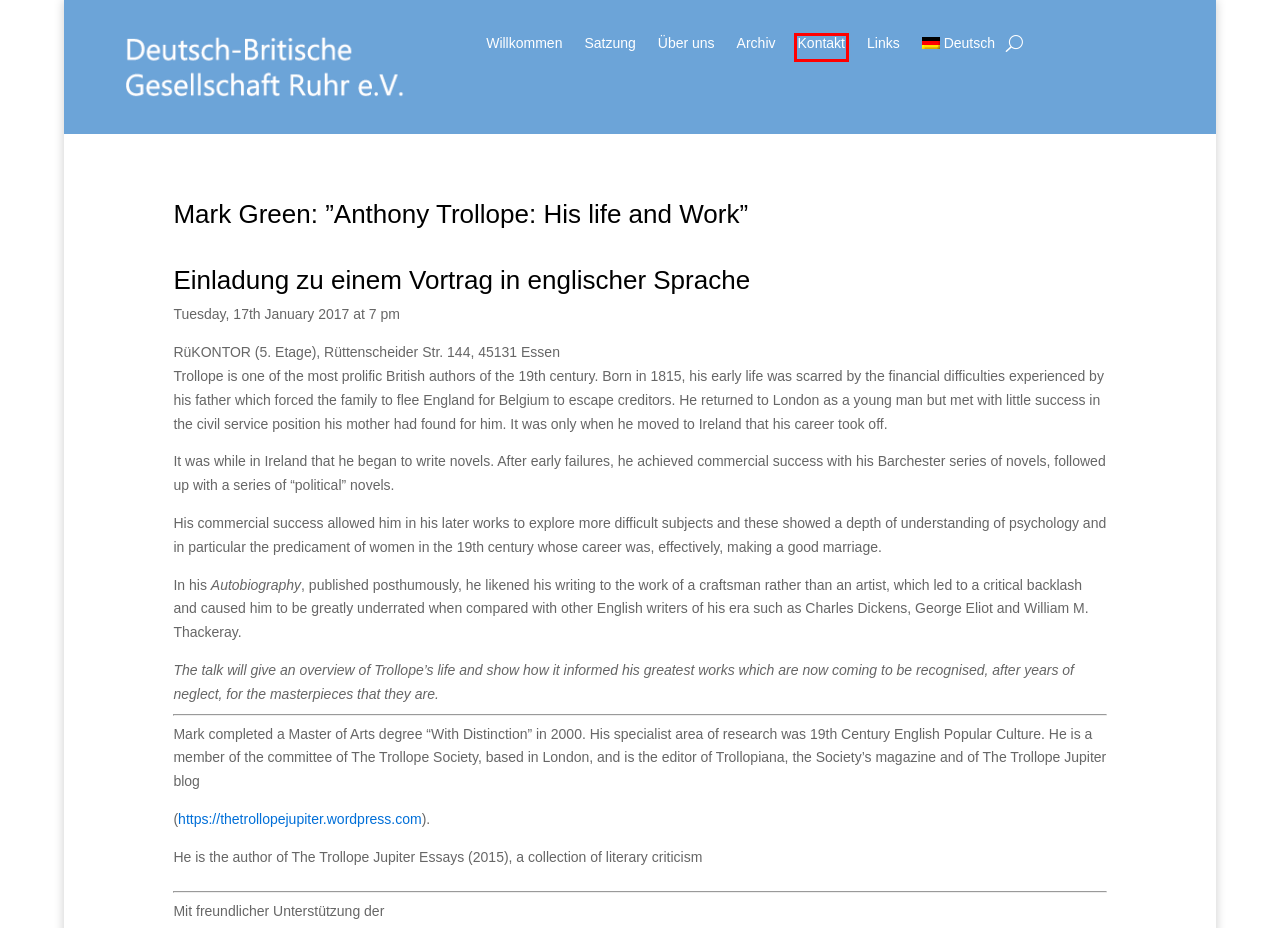Given a webpage screenshot featuring a red rectangle around a UI element, please determine the best description for the new webpage that appears after the element within the bounding box is clicked. The options are:
A. Datenschutzerklärung | Deutsch-Britische Gesellschaft Ruhr e. V.
B. Links | Deutsch-Britische Gesellschaft Ruhr e. V.
C. Archiv | Deutsch-Britische Gesellschaft Ruhr e. V.
D. the trollope jupiter | Keeping you up to date with the world of Anthony Trollope
E. Über uns | Deutsch-Britische Gesellschaft Ruhr e. V.
F. Satzung | Deutsch-Britische Gesellschaft Ruhr e. V.
G. Kontakt | Deutsch-Britische Gesellschaft Ruhr e. V.
H. Deutsch-Britische Gesellschaft Ruhr e. V. |

G